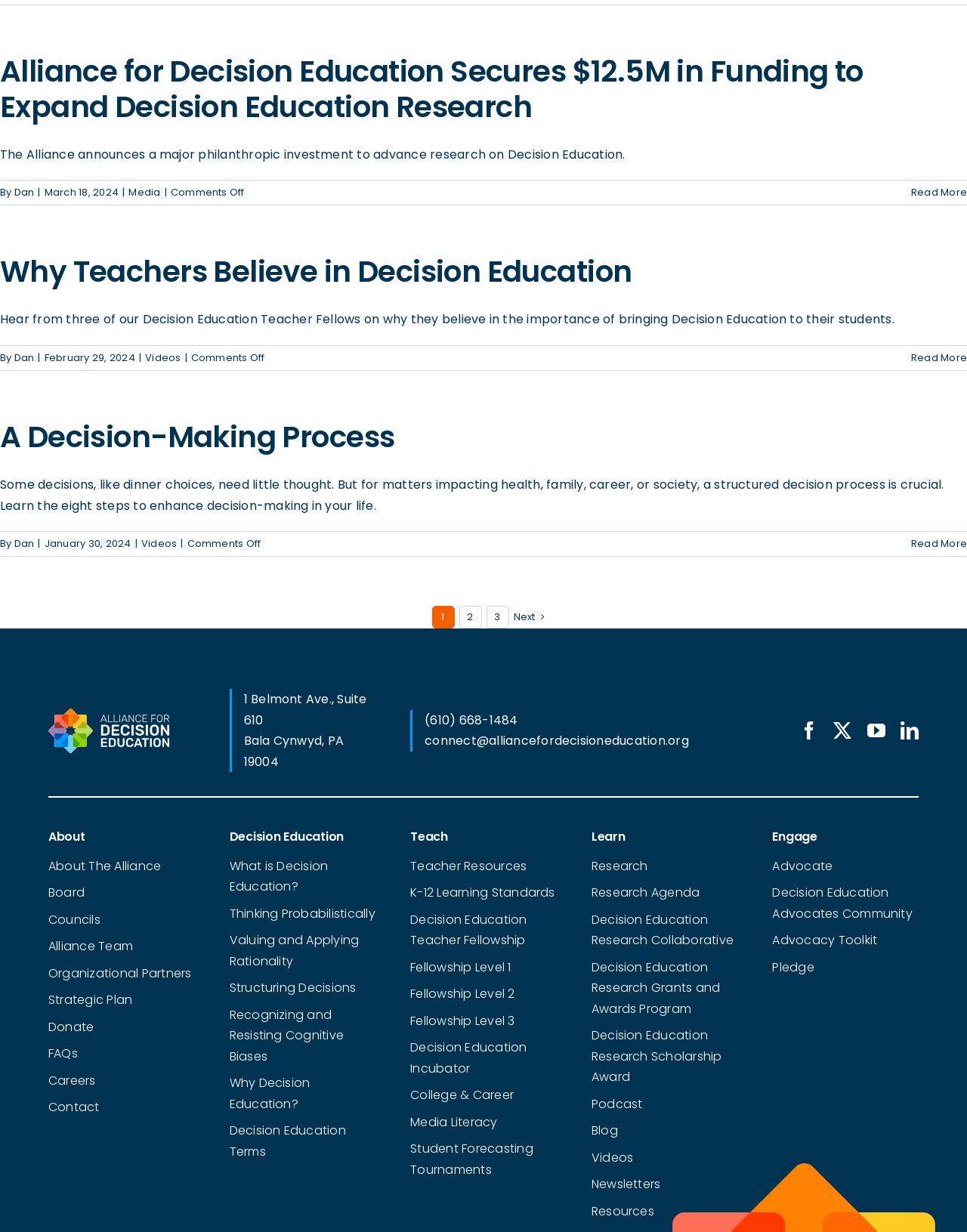Please identify the bounding box coordinates of the clickable region that I should interact with to perform the following instruction: "Explore the Decision Education section". The coordinates should be expressed as four float numbers between 0 and 1, i.e., [left, top, right, bottom].

[0.237, 0.673, 0.388, 0.685]